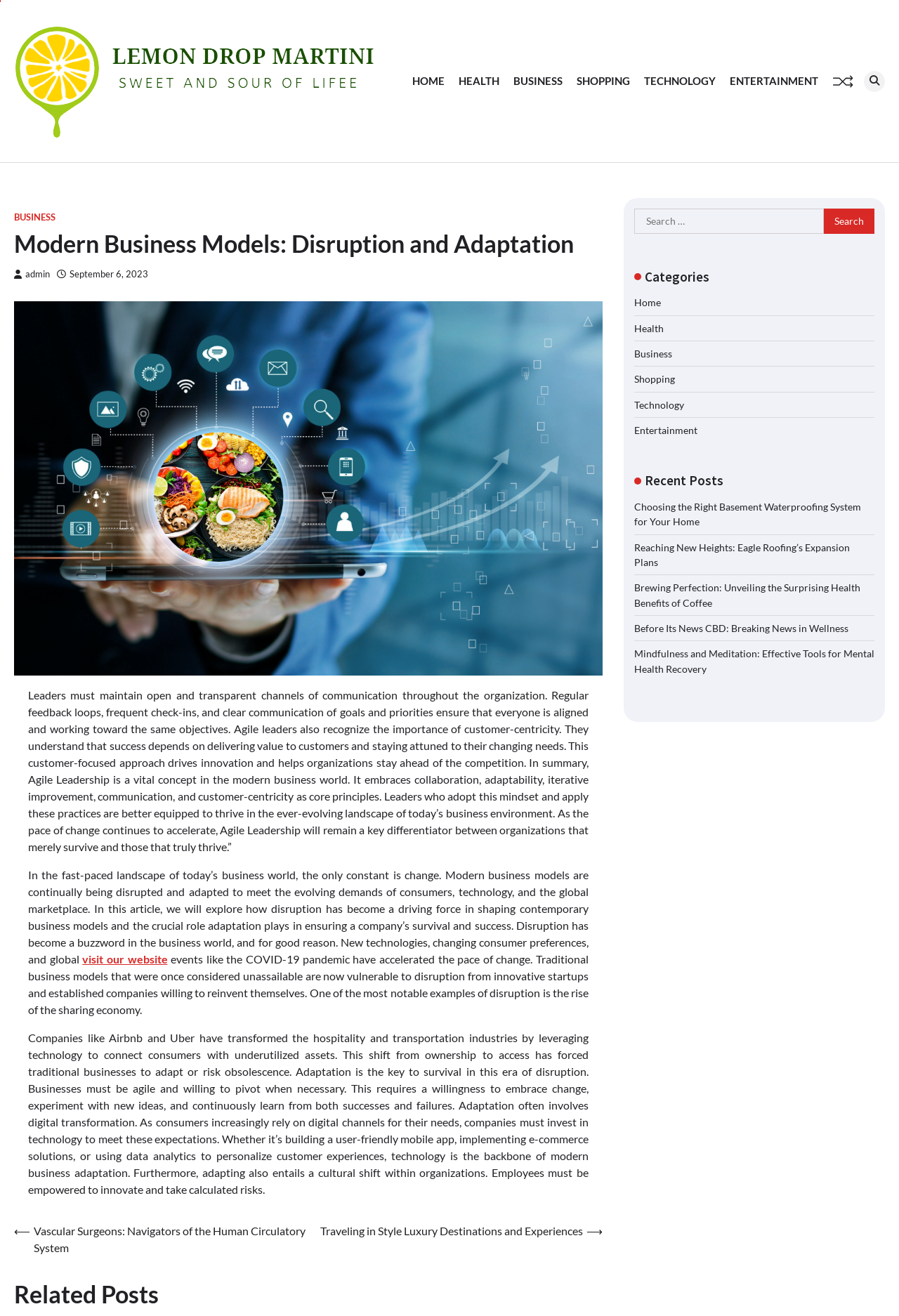Please indicate the bounding box coordinates for the clickable area to complete the following task: "Visit the BUSINESS category". The coordinates should be specified as four float numbers between 0 and 1, i.e., [left, top, right, bottom].

[0.705, 0.264, 0.748, 0.273]